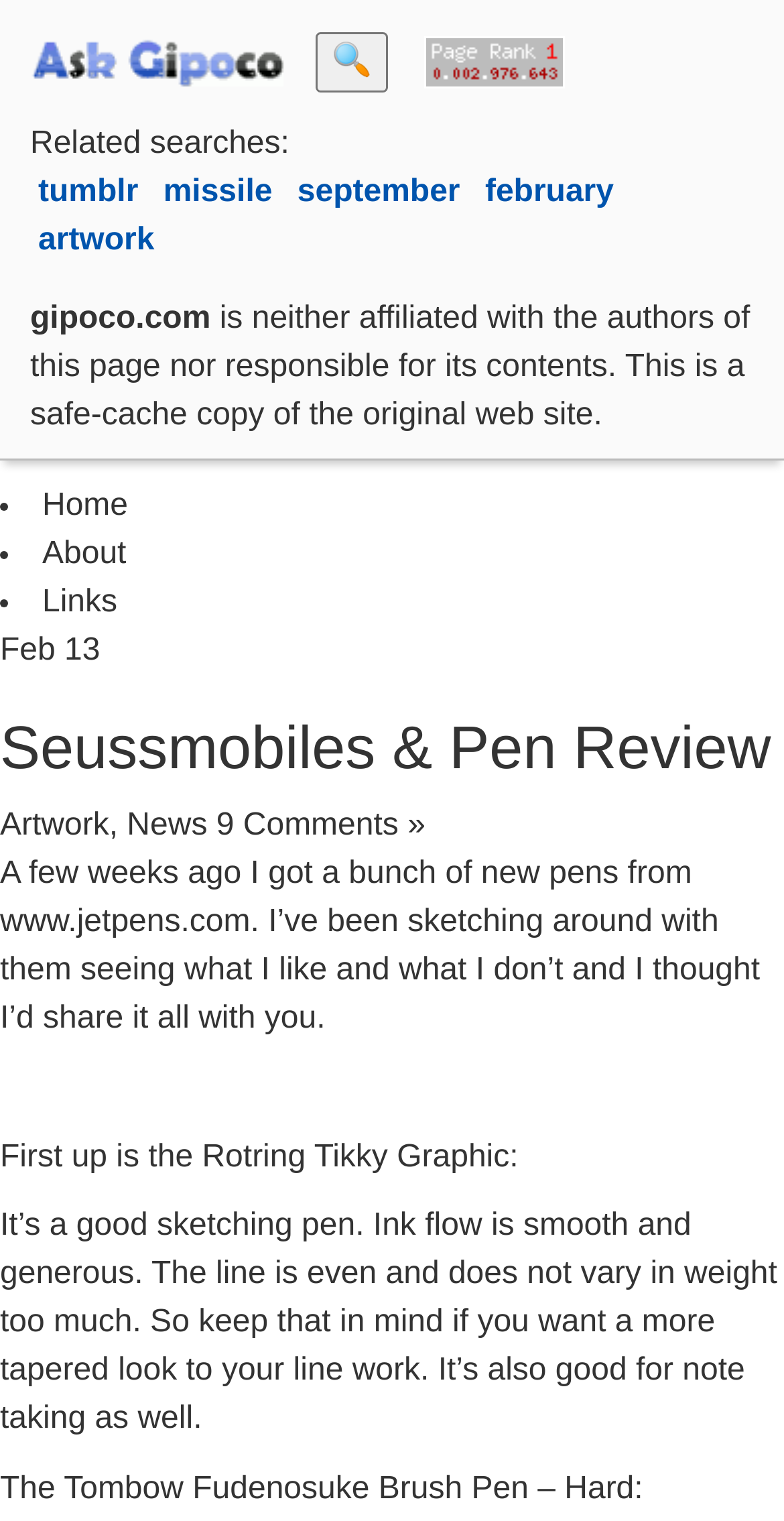Please determine the bounding box coordinates for the element that should be clicked to follow these instructions: "Search using the 🔍 button".

[0.403, 0.021, 0.495, 0.061]